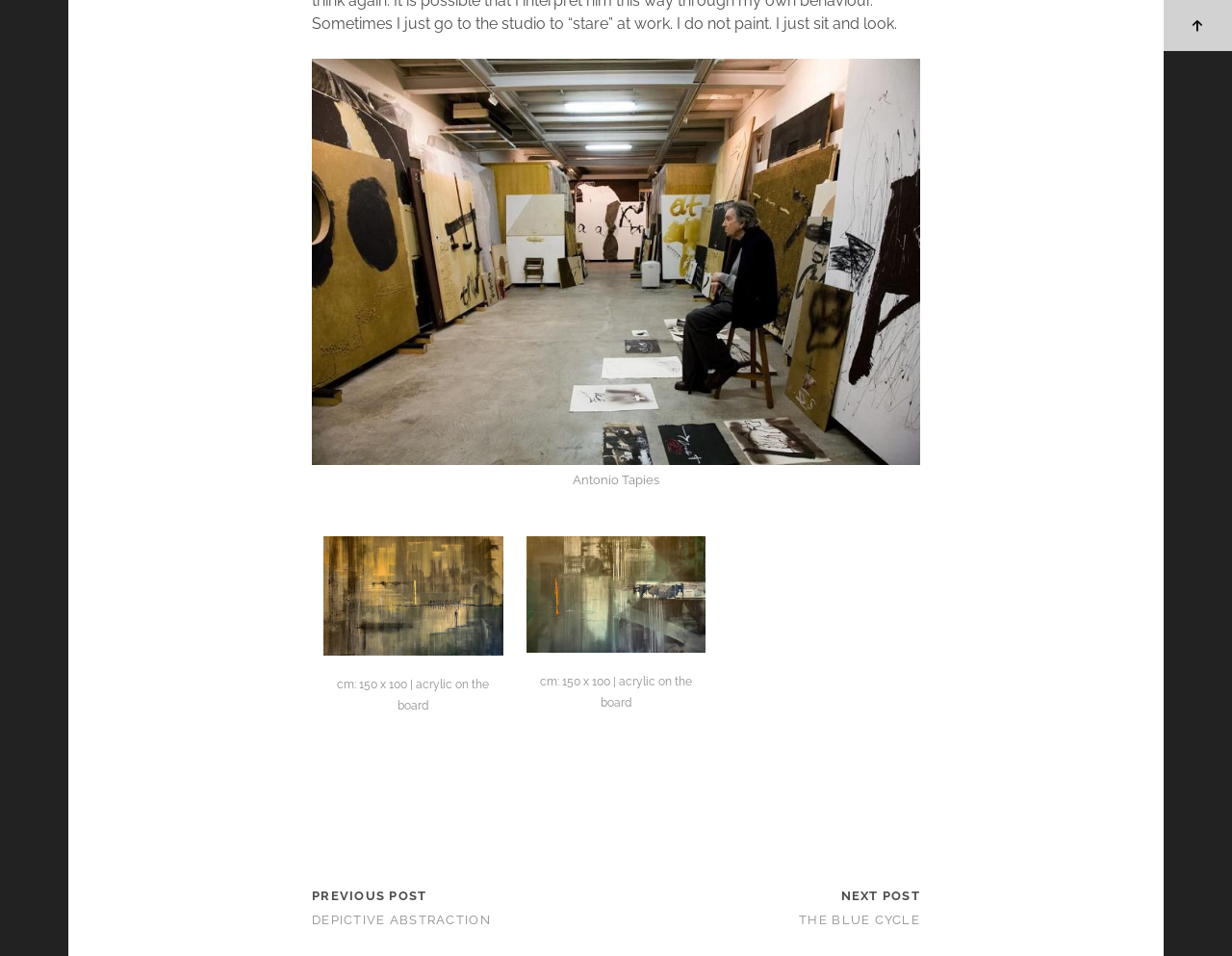Give a one-word or short phrase answer to this question: 
What is the navigation button at the top right corner?

a button with an icon